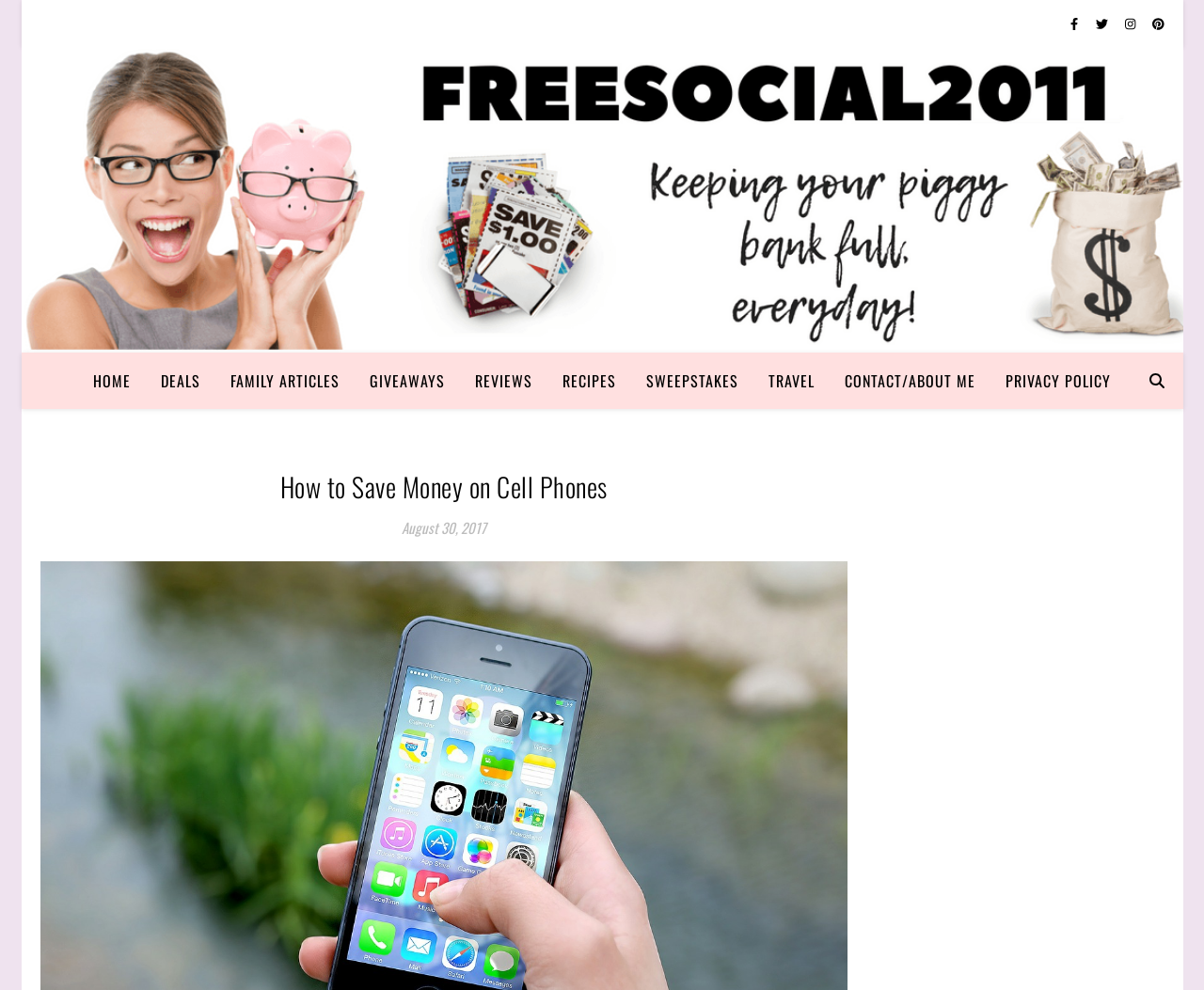Given the webpage screenshot and the description, determine the bounding box coordinates (top-left x, top-left y, bottom-right x, bottom-right y) that define the location of the UI element matching this description: Deals

[0.121, 0.356, 0.179, 0.413]